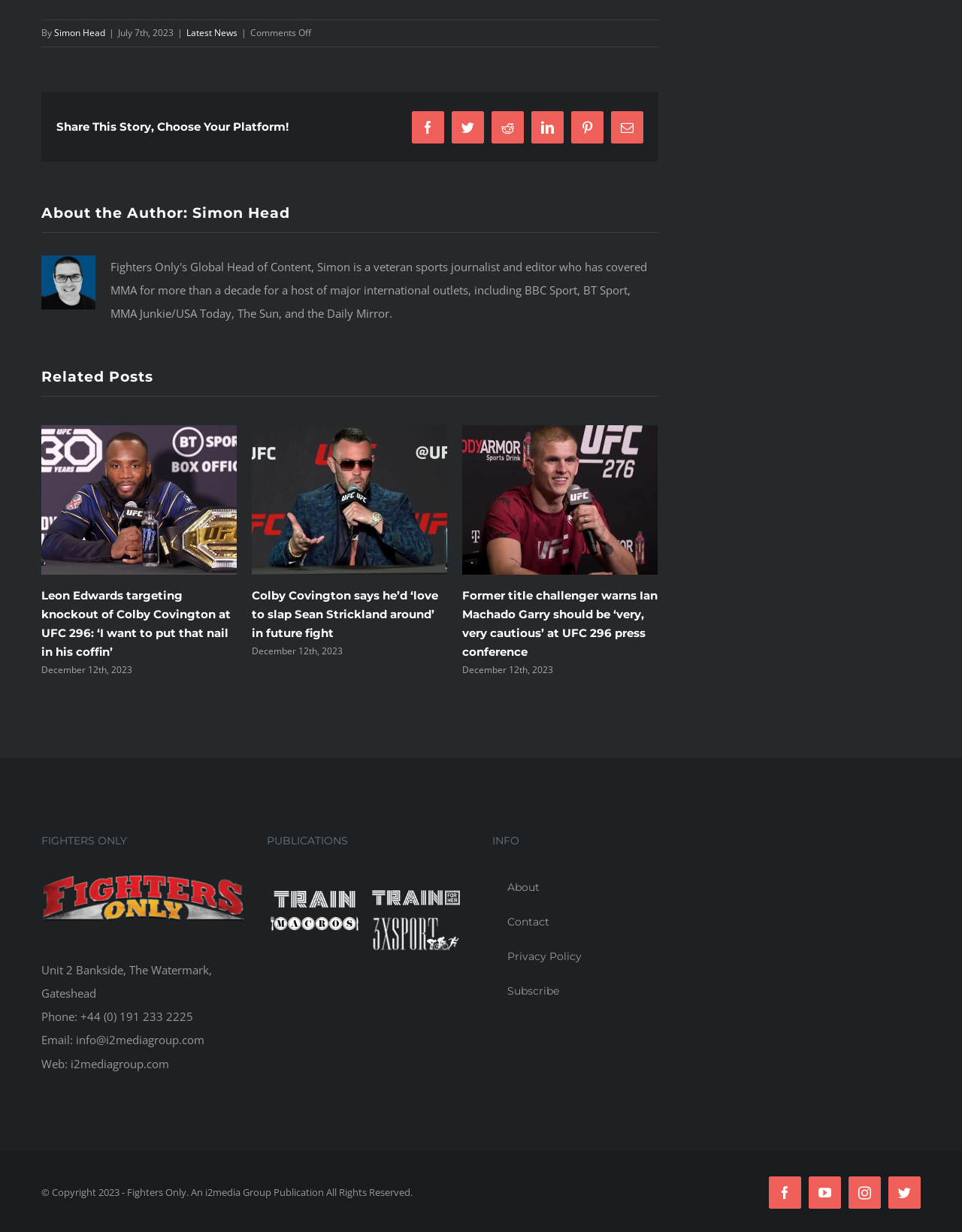What is the author of the article?
From the screenshot, provide a brief answer in one word or phrase.

Simon Head